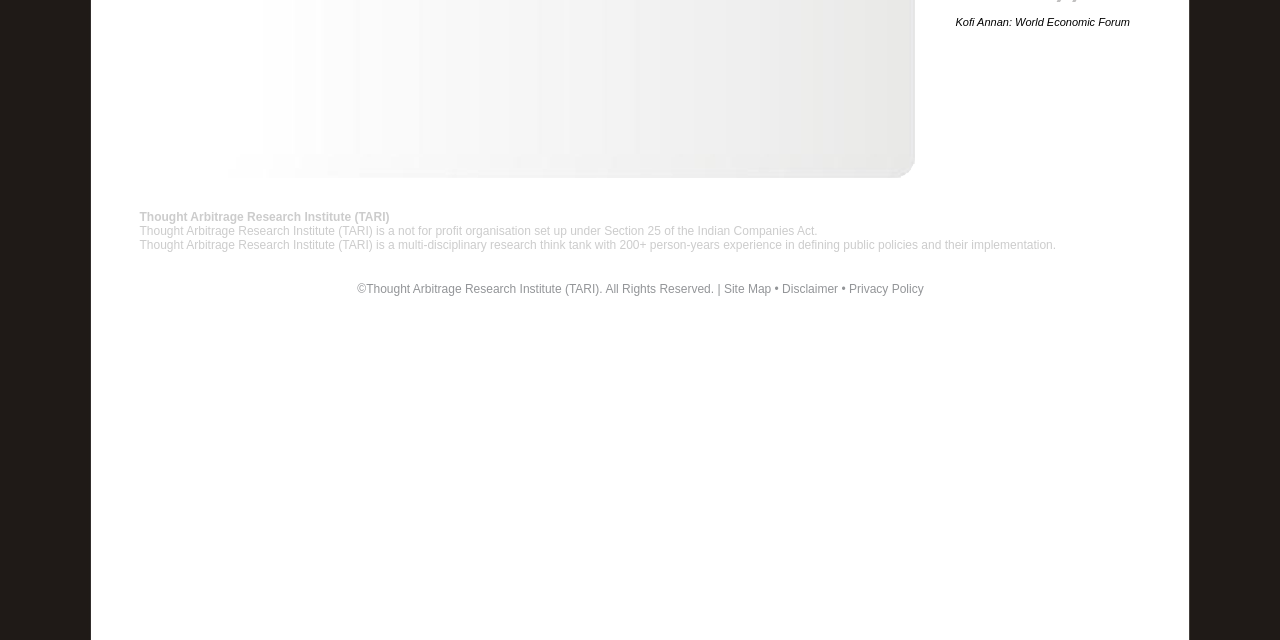Using the element description Site Map, predict the bounding box coordinates for the UI element. Provide the coordinates in (top-left x, top-left y, bottom-right x, bottom-right y) format with values ranging from 0 to 1.

[0.566, 0.441, 0.603, 0.462]